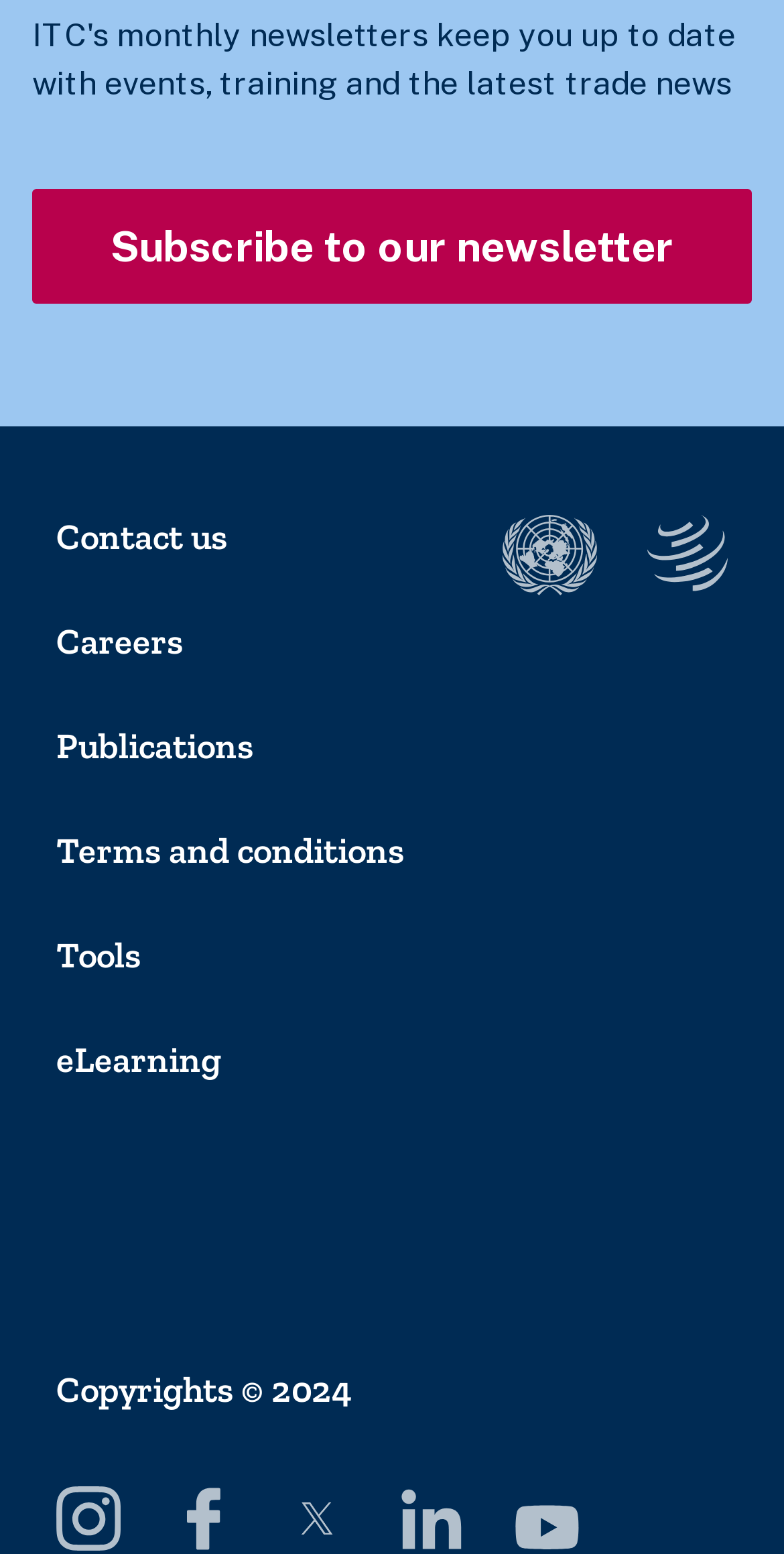What is the purpose of the 'Subscribe to our newsletter' link?
Please provide a single word or phrase based on the screenshot.

To subscribe